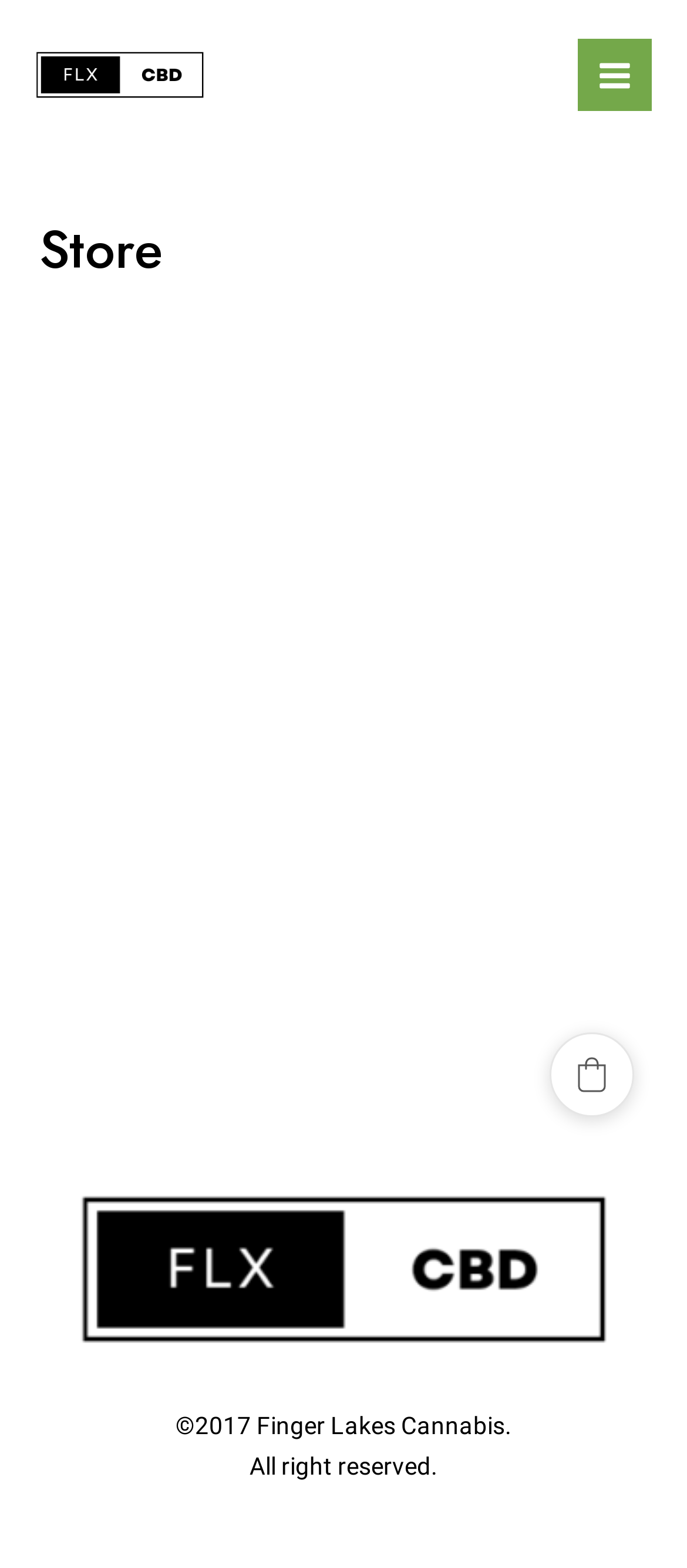Please give a succinct answer using a single word or phrase:
What is the layout structure of the webpage?

Header, main content, footer